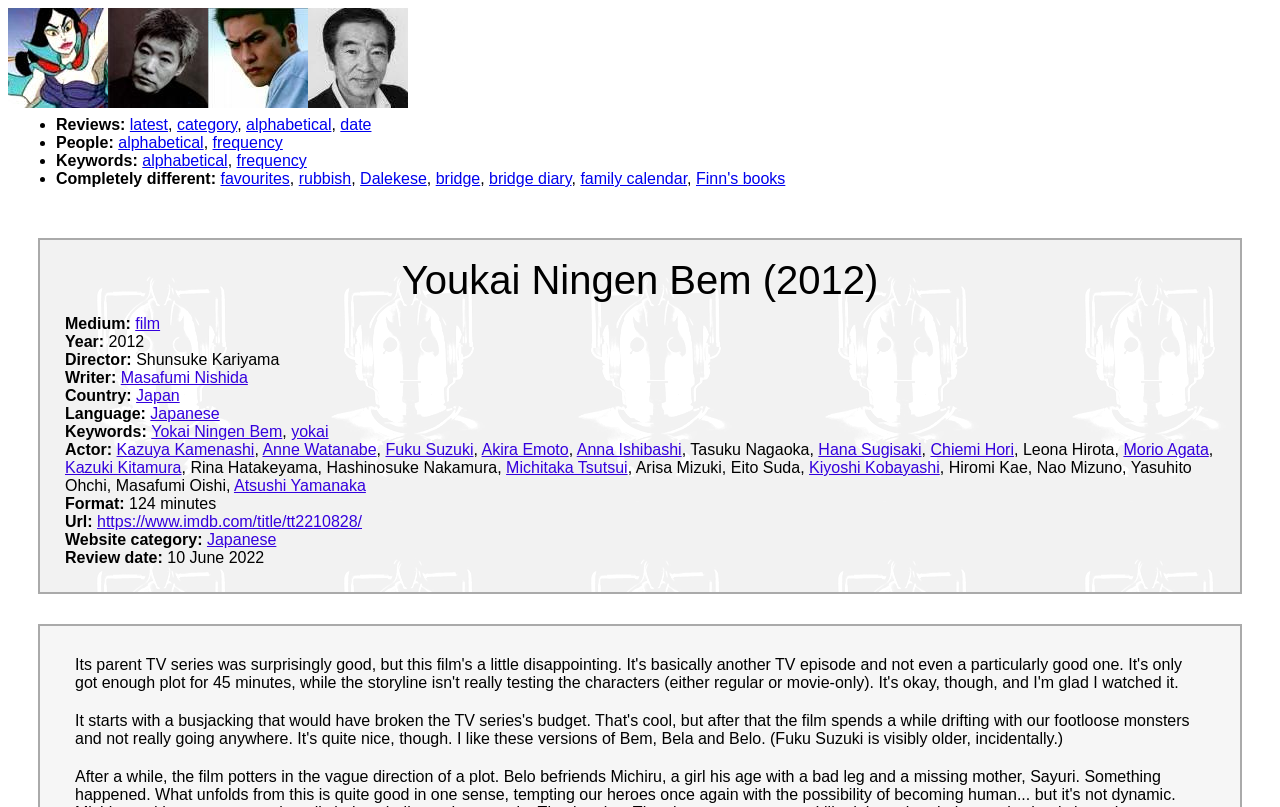Who is the director of the film?
Refer to the image and give a detailed answer to the question.

The director of the film can be found in the static text element with the bounding box coordinates [0.106, 0.435, 0.218, 0.456], which is 'Shunsuke Kariyama'.